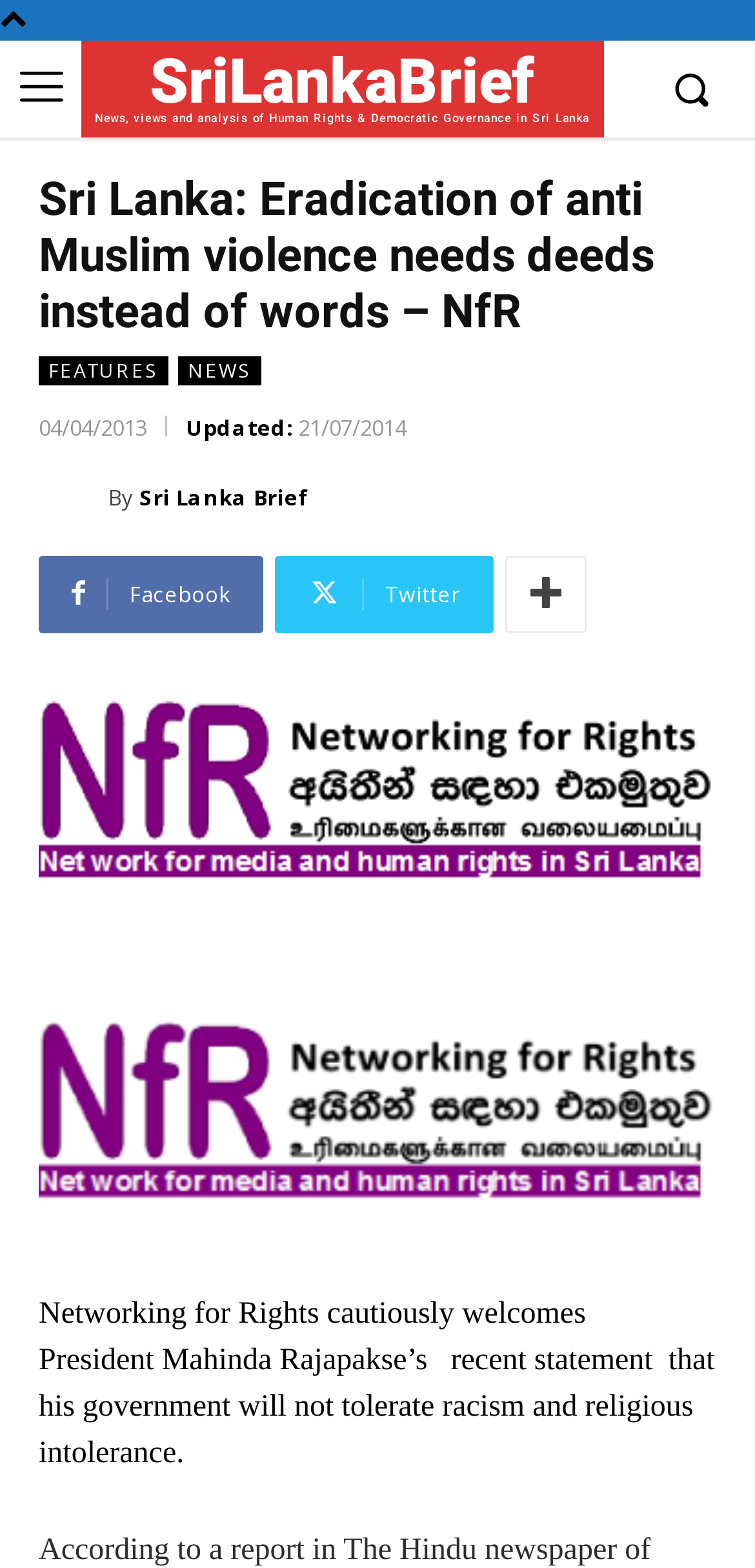Given the description of the UI element: "parent_node: By title="Sri Lanka Brief"", predict the bounding box coordinates in the form of [left, top, right, bottom], with each value being a float between 0 and 1.

[0.051, 0.298, 0.144, 0.335]